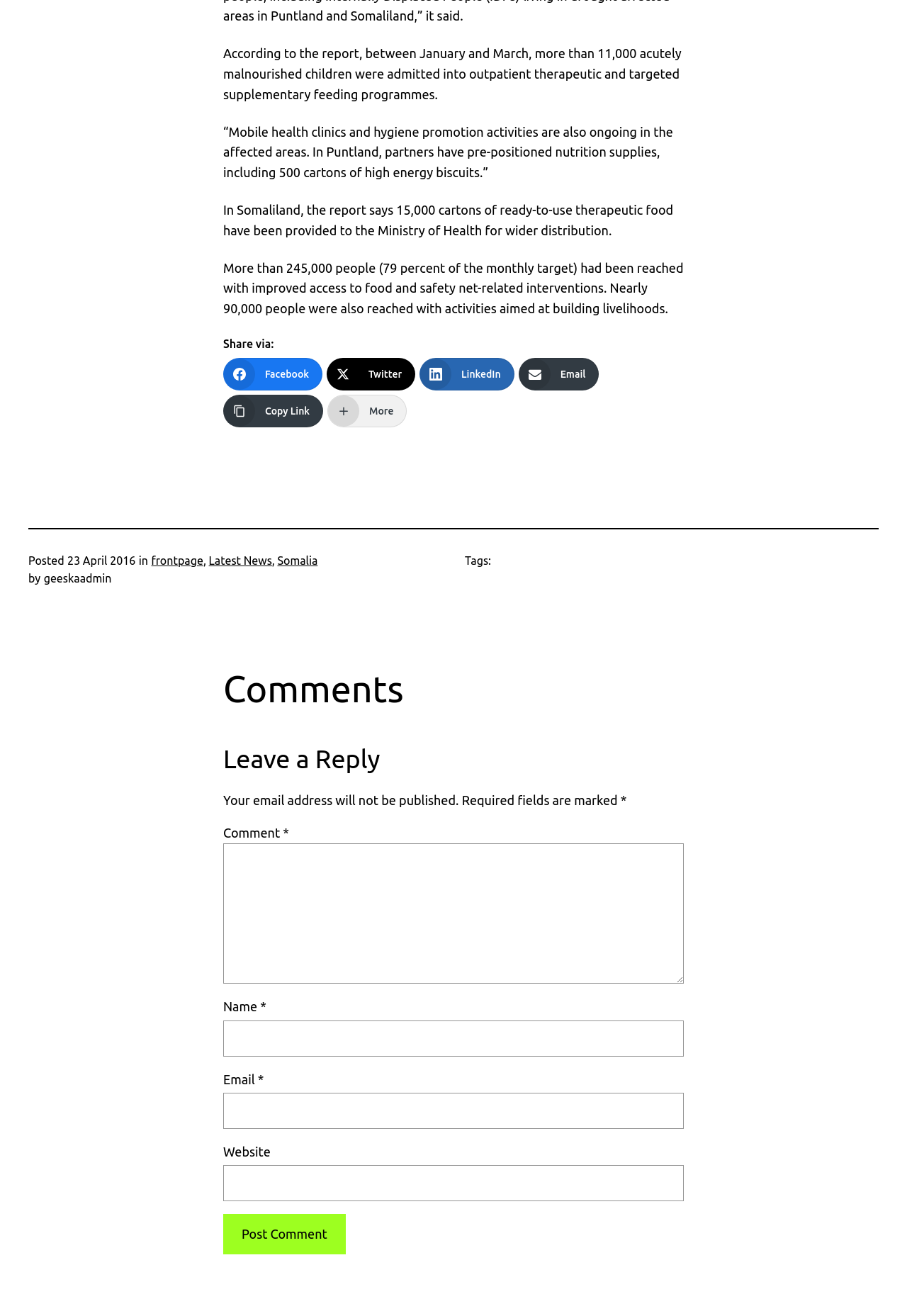Locate the bounding box coordinates of the segment that needs to be clicked to meet this instruction: "Read the latest news".

[0.23, 0.421, 0.3, 0.431]